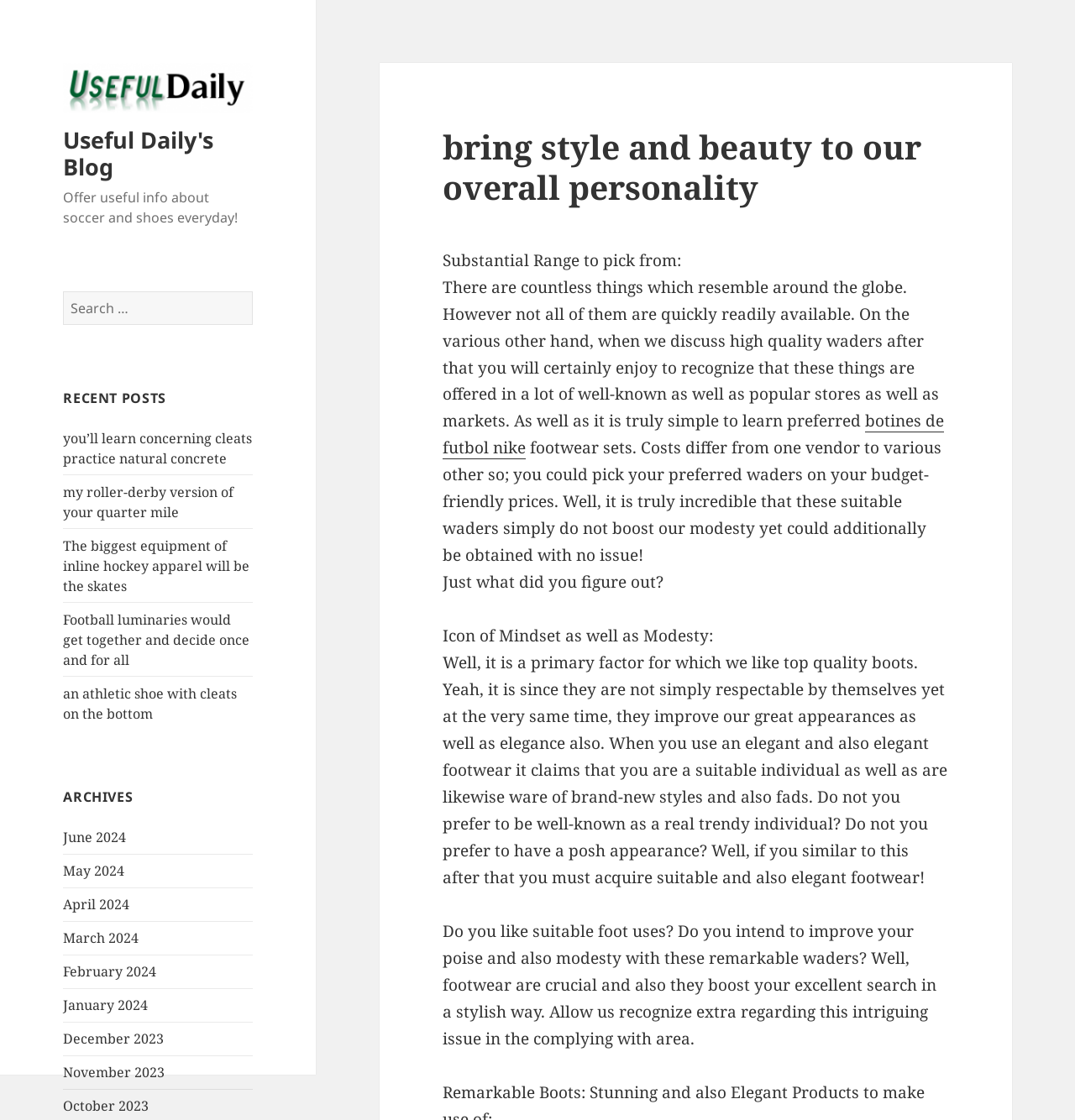Identify the bounding box coordinates for the element that needs to be clicked to fulfill this instruction: "Search for something". Provide the coordinates in the format of four float numbers between 0 and 1: [left, top, right, bottom].

[0.059, 0.26, 0.235, 0.29]